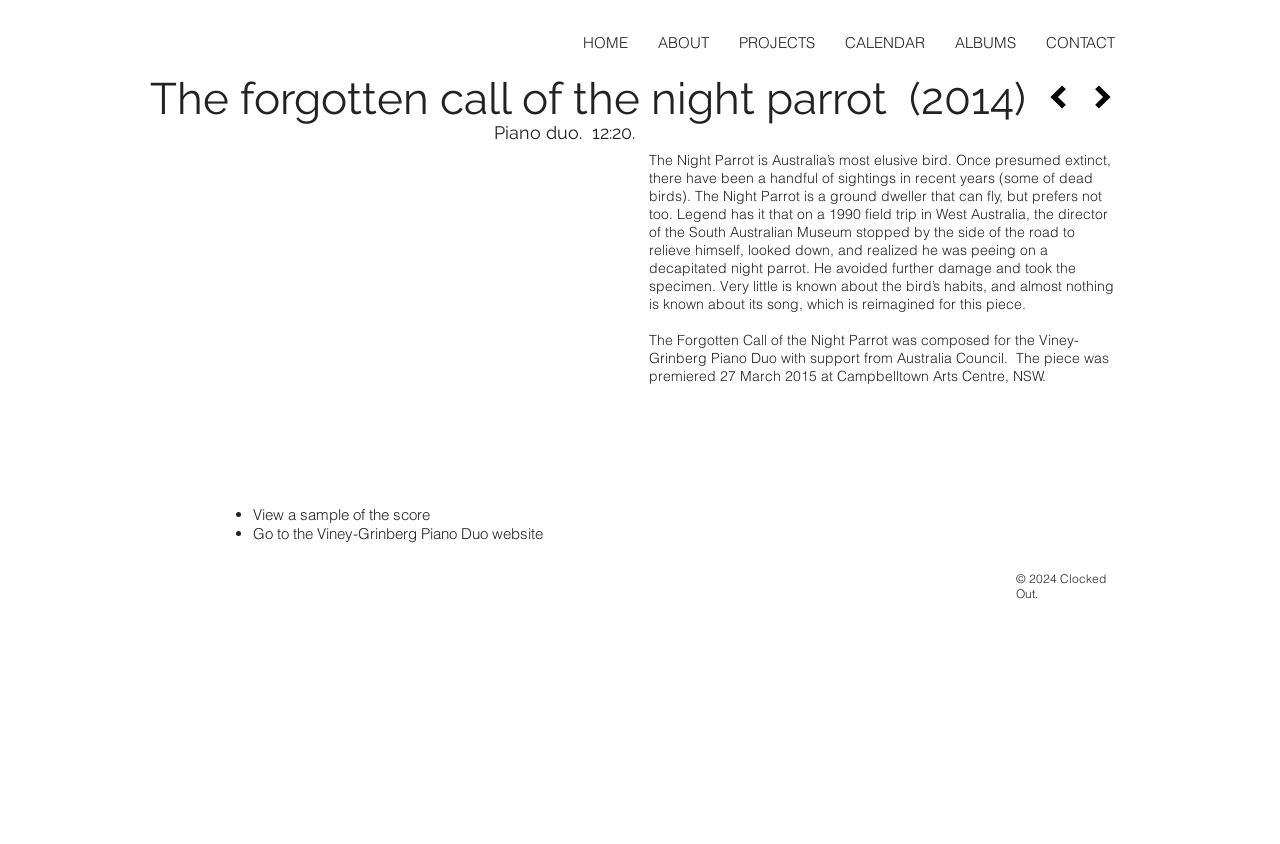Please determine the bounding box coordinates of the area that needs to be clicked to complete this task: 'visit the Viney-Grinberg Piano Duo website'. The coordinates must be four float numbers between 0 and 1, formatted as [left, top, right, bottom].

[0.198, 0.621, 0.424, 0.643]